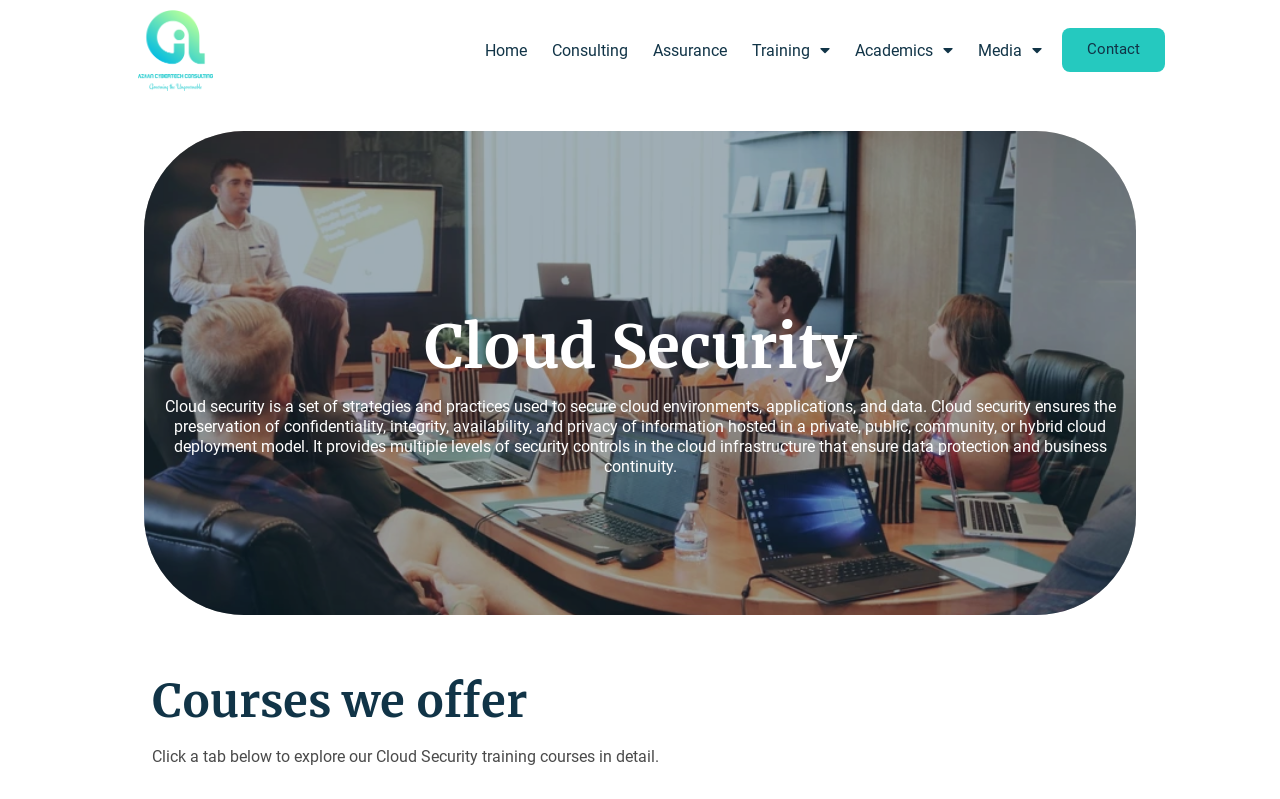Please find the bounding box coordinates in the format (top-left x, top-left y, bottom-right x, bottom-right y) for the given element description. Ensure the coordinates are floating point numbers between 0 and 1. Description: alt="AZAAN Cybertech Consulting Logo"

[0.108, 0.013, 0.226, 0.113]